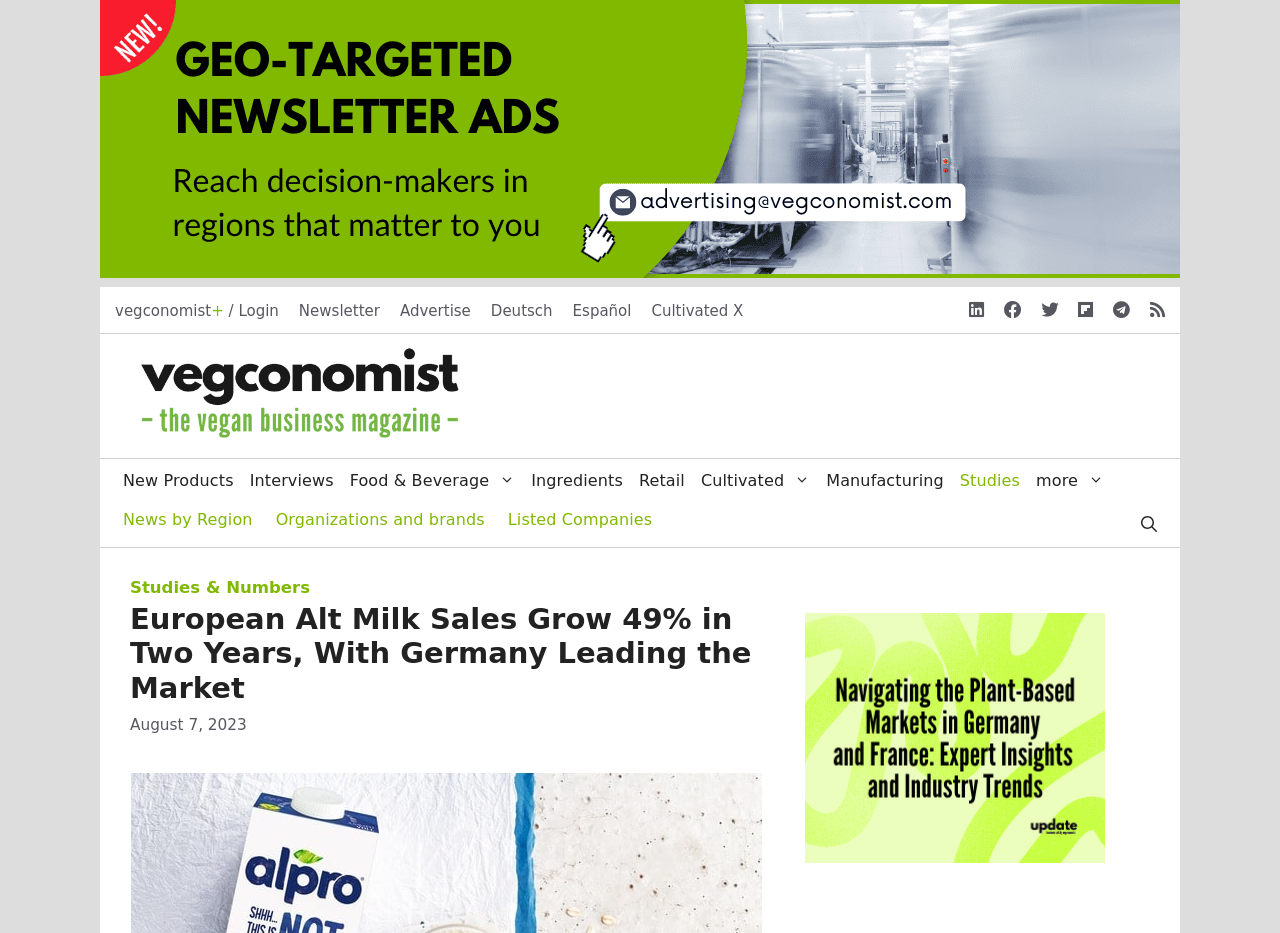Find the bounding box coordinates for the element described here: "Listed Companies".

[0.397, 0.551, 0.51, 0.565]